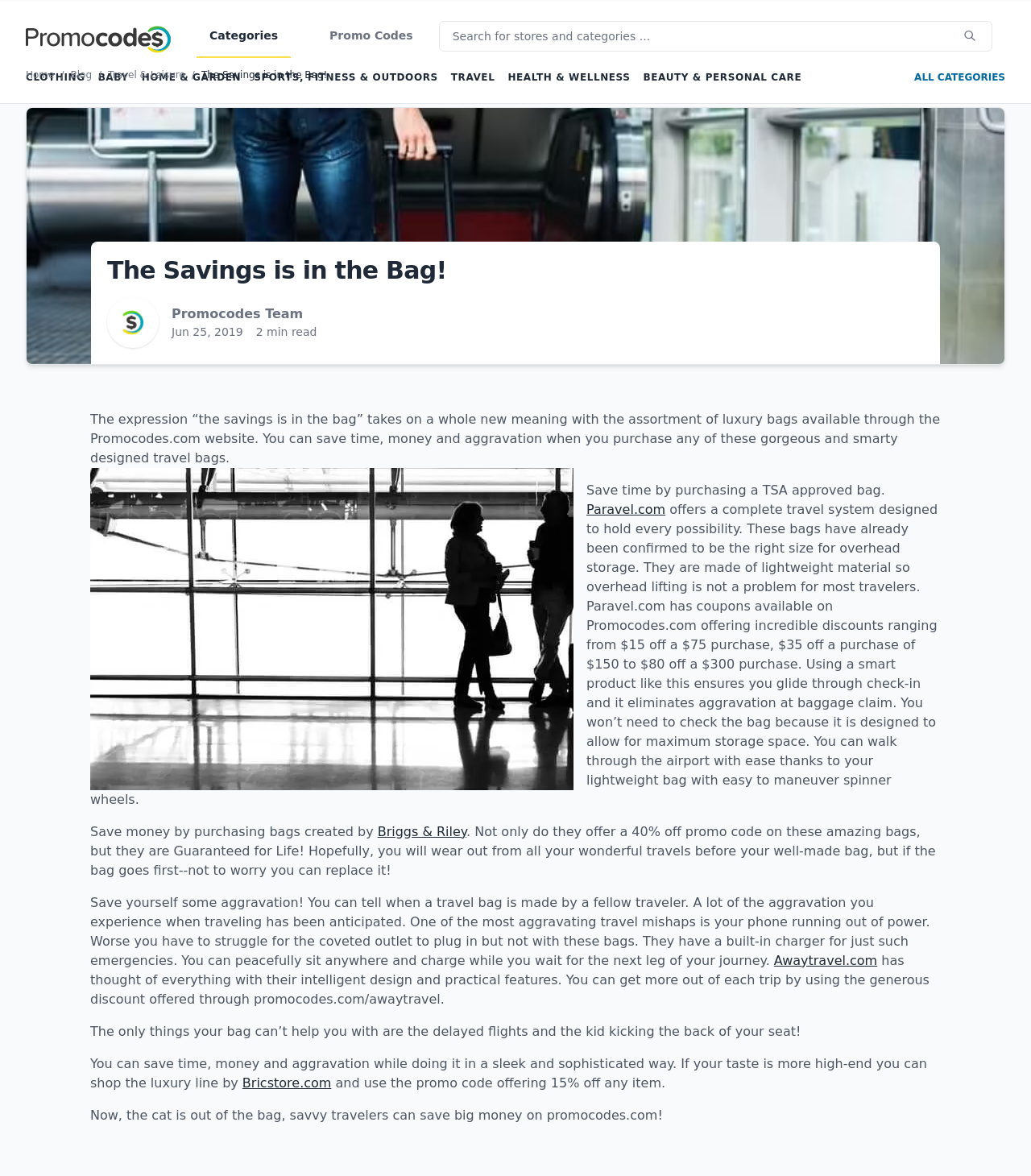Please identify the primary heading of the webpage and give its text content.

The Savings is in the Bag!